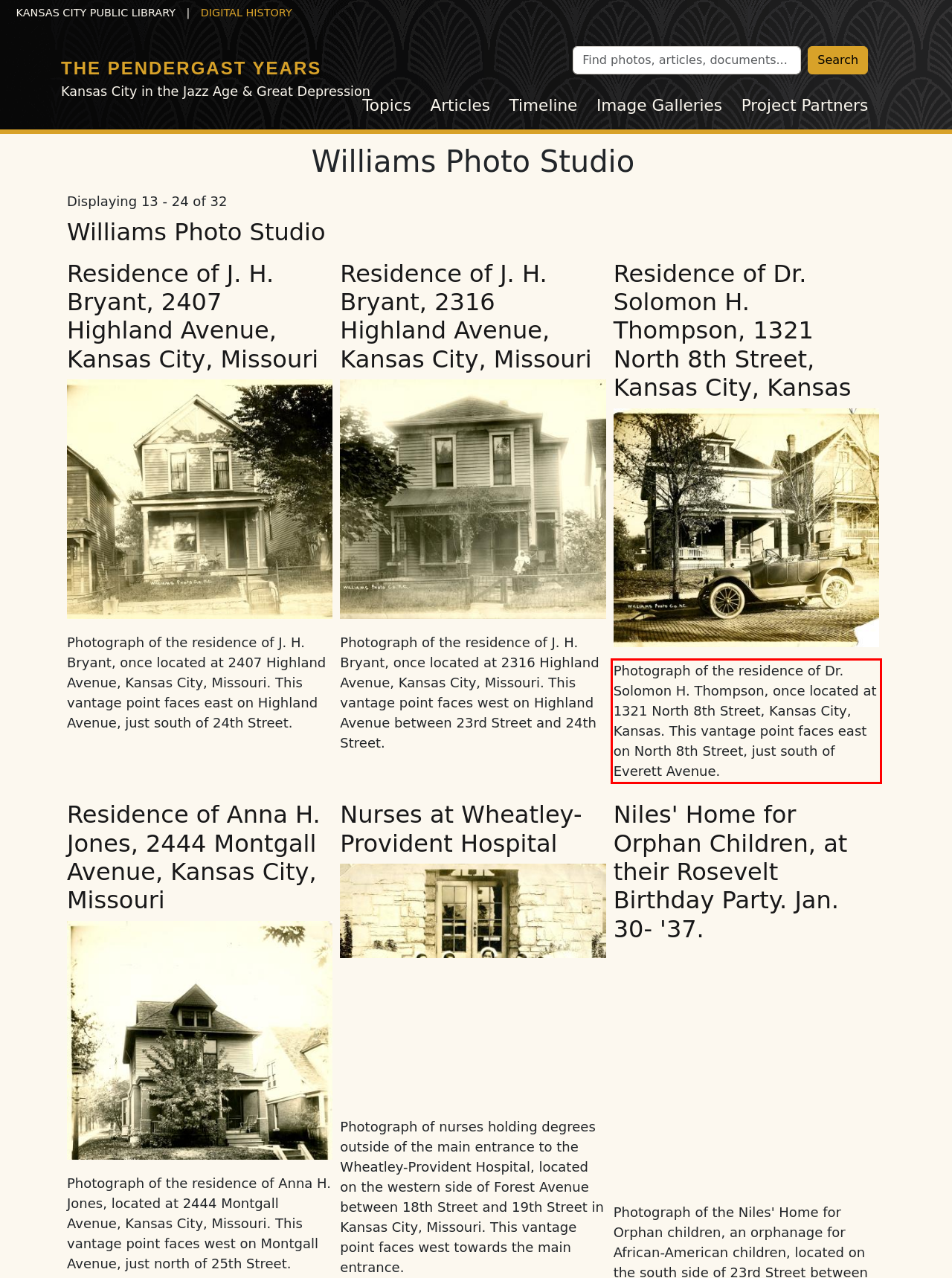Observe the screenshot of the webpage, locate the red bounding box, and extract the text content within it.

Photograph of the residence of Dr. Solomon H. Thompson, once located at 1321 North 8th Street, Kansas City, Kansas. This vantage point faces east on North 8th Street, just south of Everett Avenue.